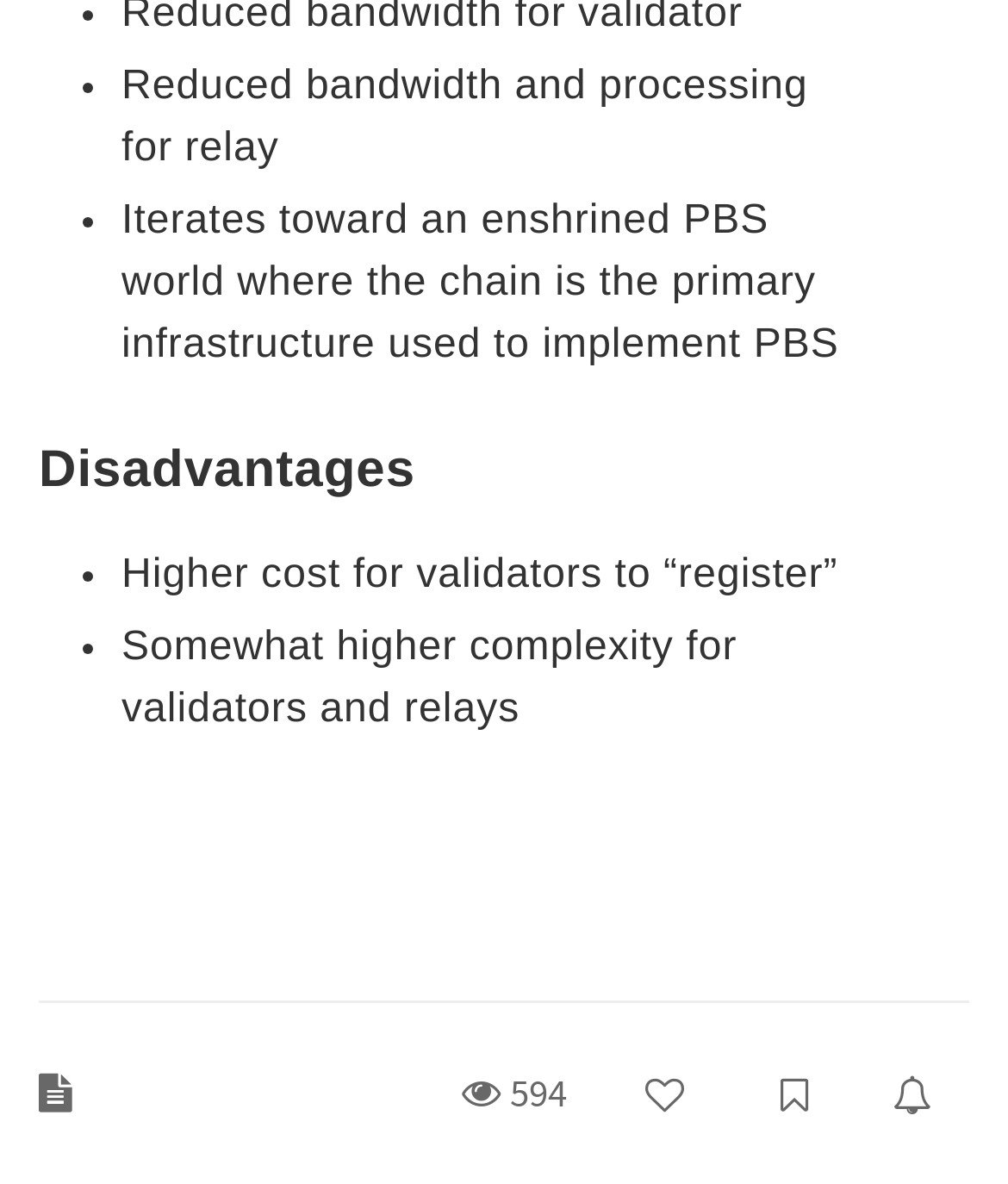Please answer the following question using a single word or phrase: 
What is the purpose of the chain in PBS?

Primary infrastructure